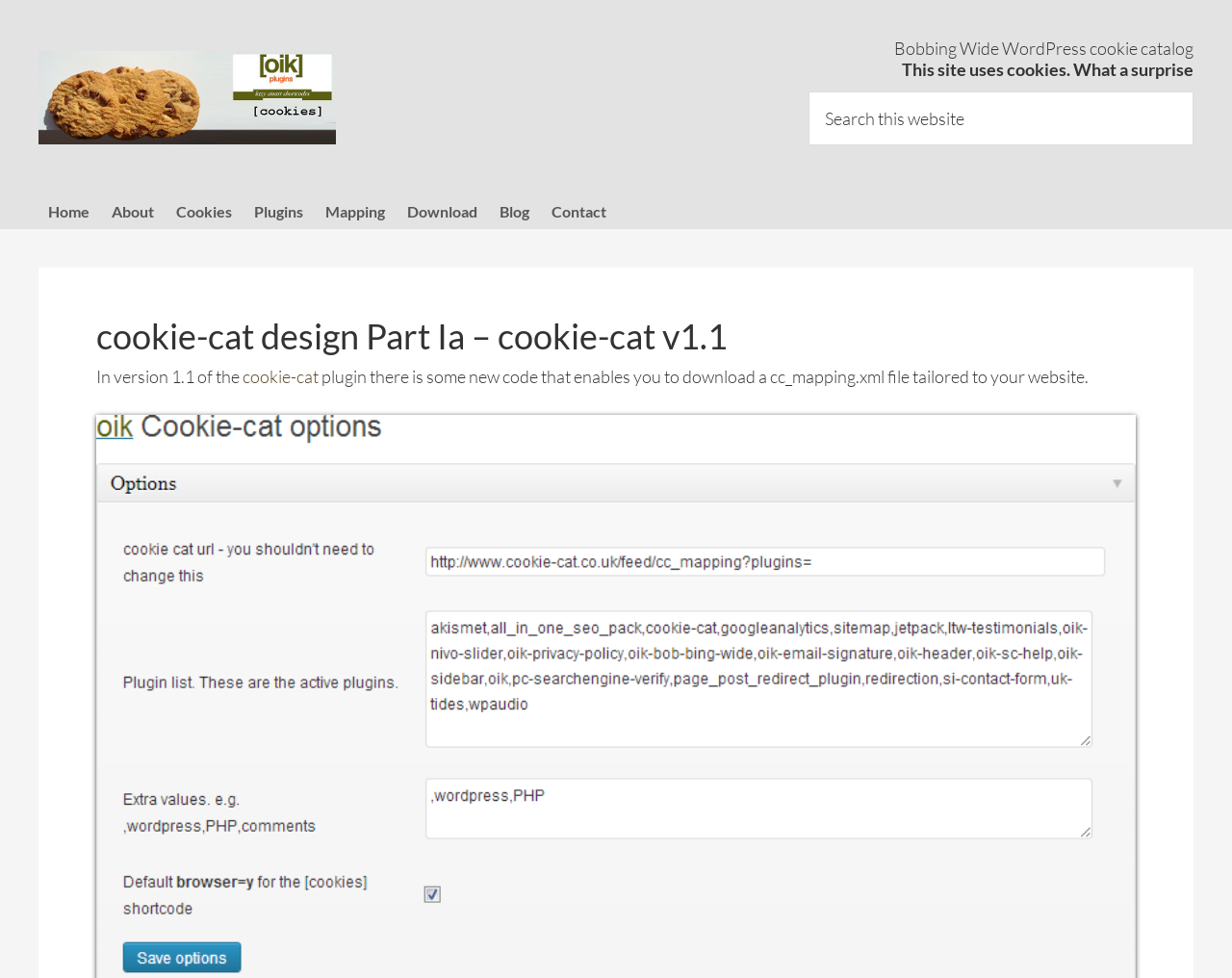What is the purpose of the search box?
Examine the image and provide an in-depth answer to the question.

The search box has a placeholder text 'Search this website', which indicates its purpose is to search for content within the current website.